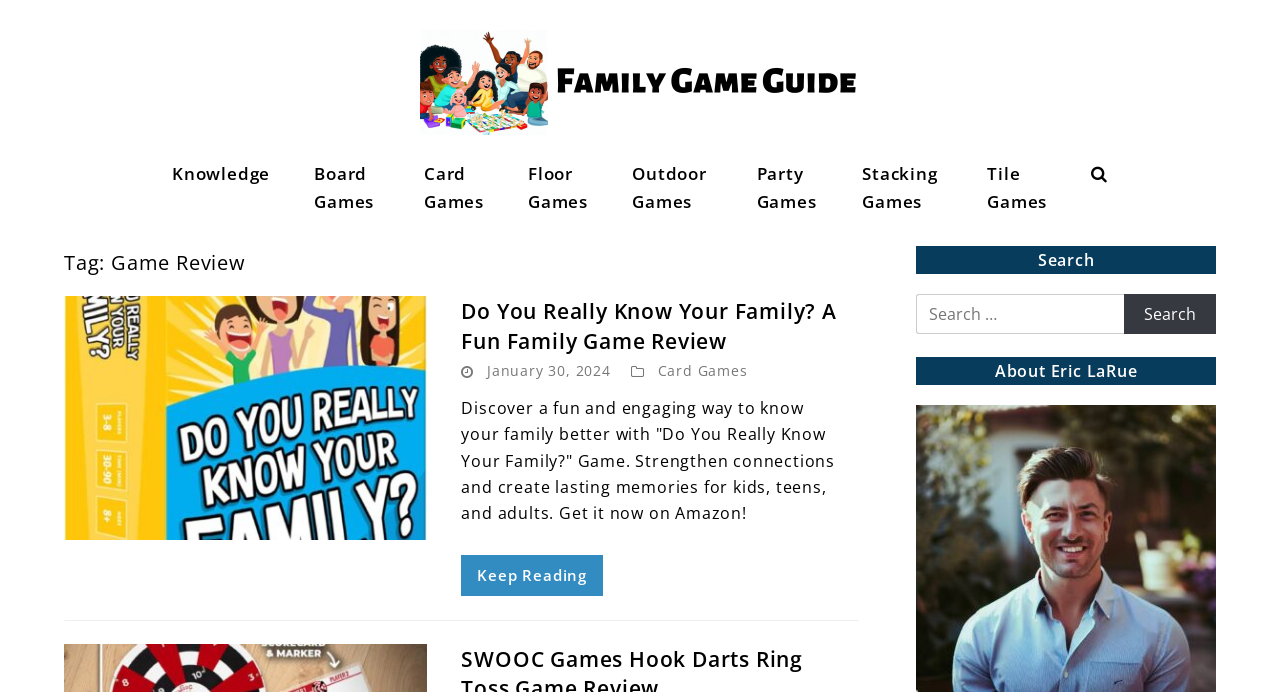Pinpoint the bounding box coordinates of the area that must be clicked to complete this instruction: "Browse Card Games".

[0.228, 0.206, 0.314, 0.339]